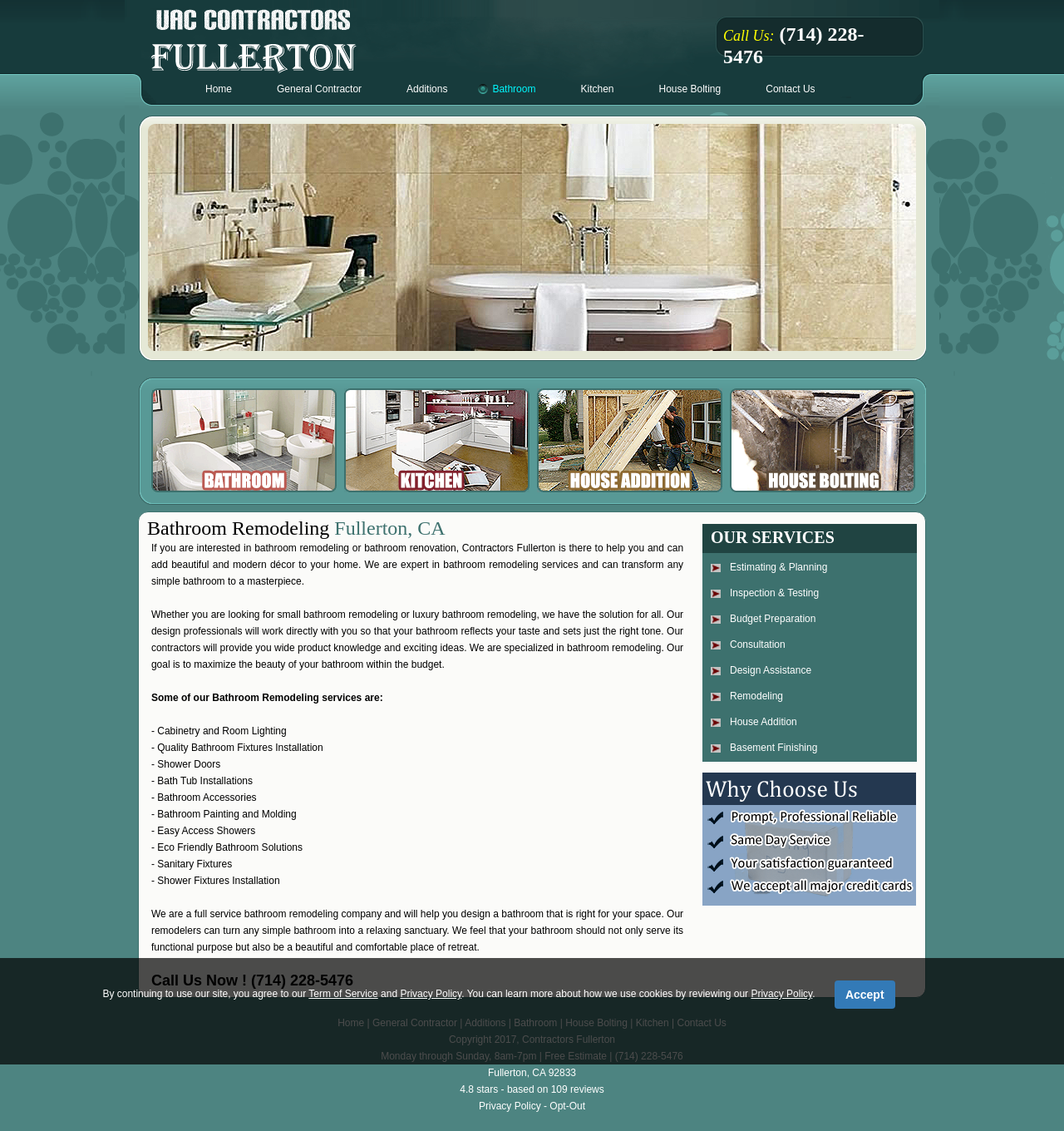Highlight the bounding box coordinates of the element that should be clicked to carry out the following instruction: "Contact the company". The coordinates must be given as four float numbers ranging from 0 to 1, i.e., [left, top, right, bottom].

[0.699, 0.065, 0.787, 0.084]